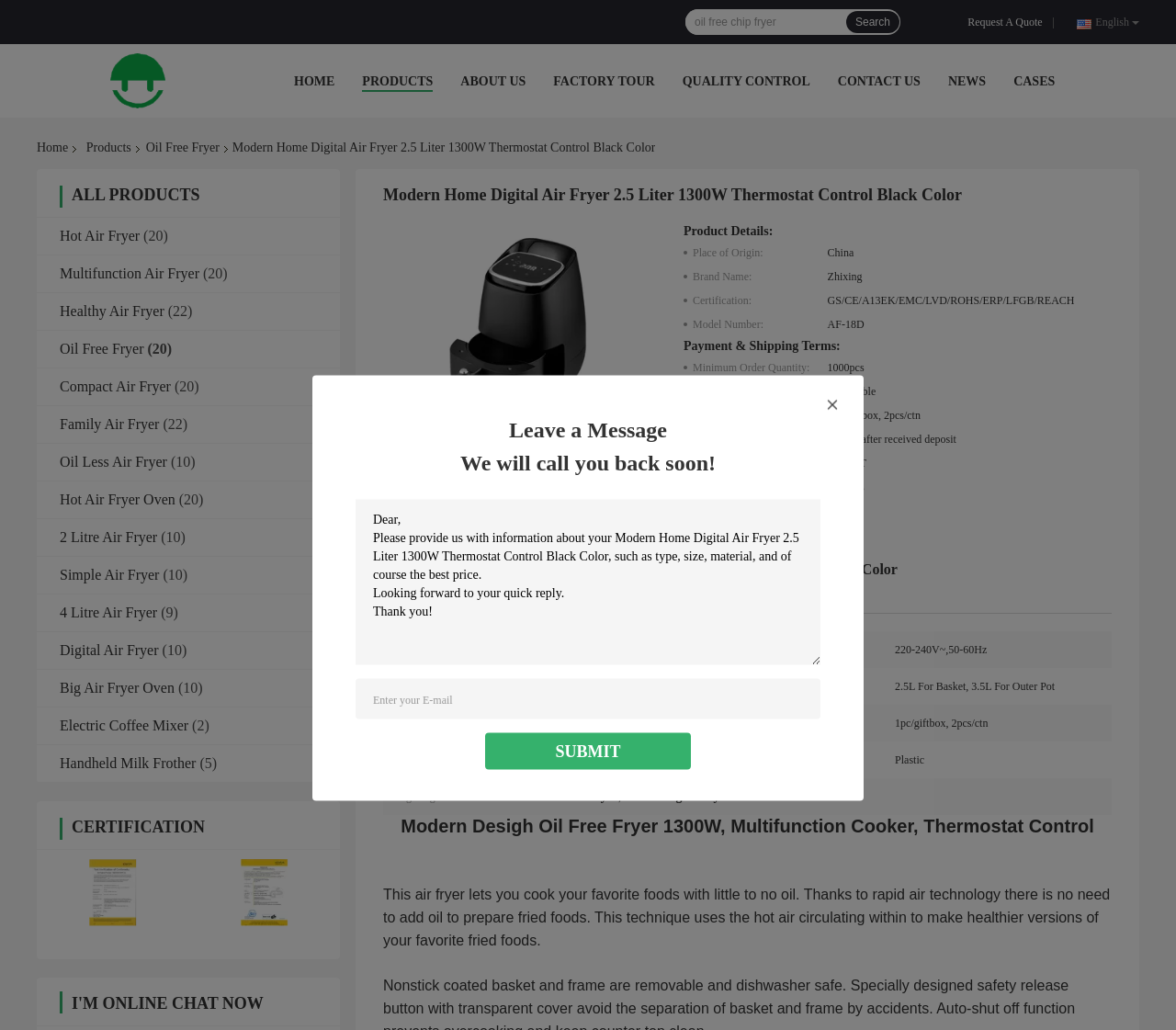Answer succinctly with a single word or phrase:
What is the product name on the webpage?

Modern Home Digital Air Fryer